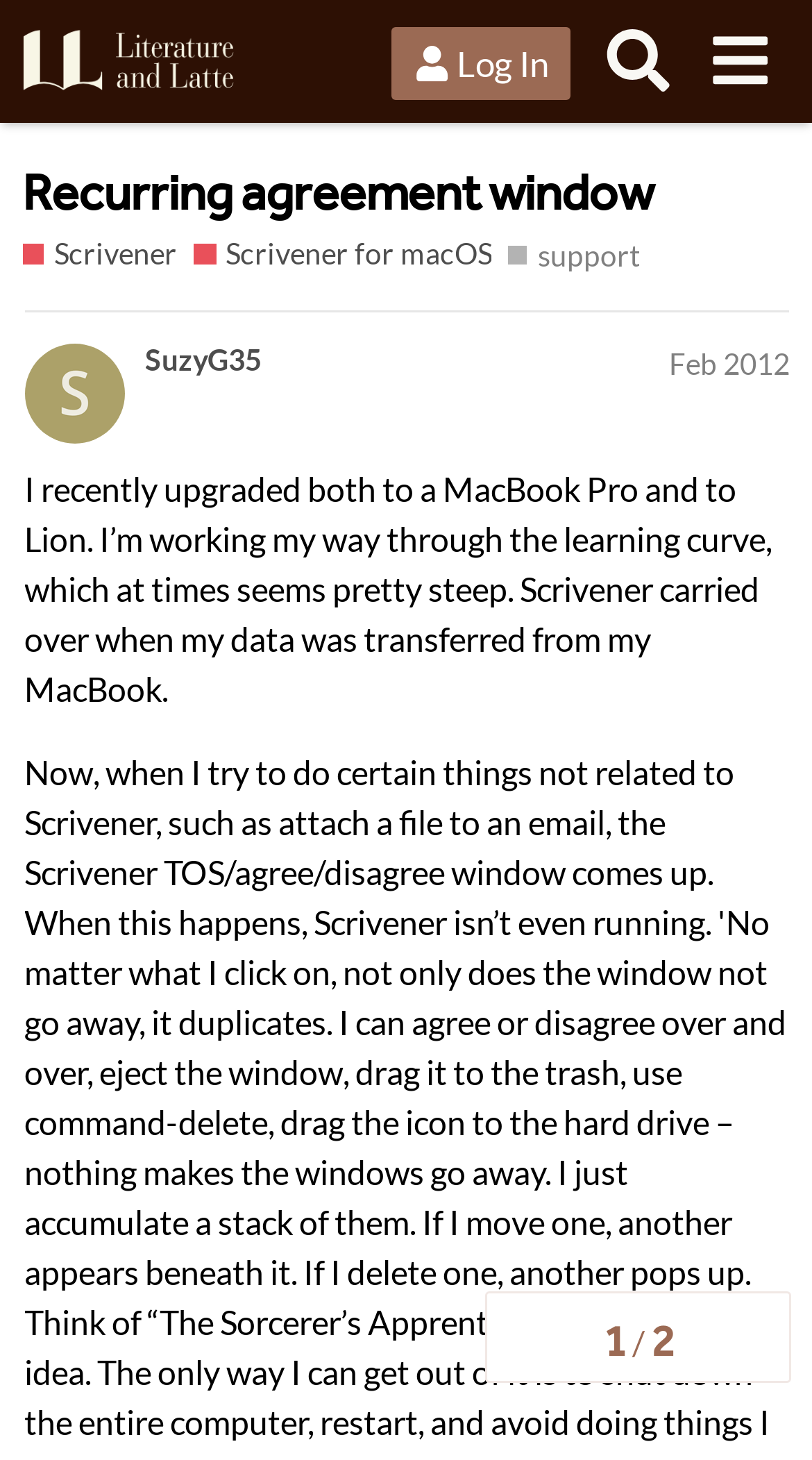Provide a short answer using a single word or phrase for the following question: 
What is the username of the person who posted the message?

SuzyG35